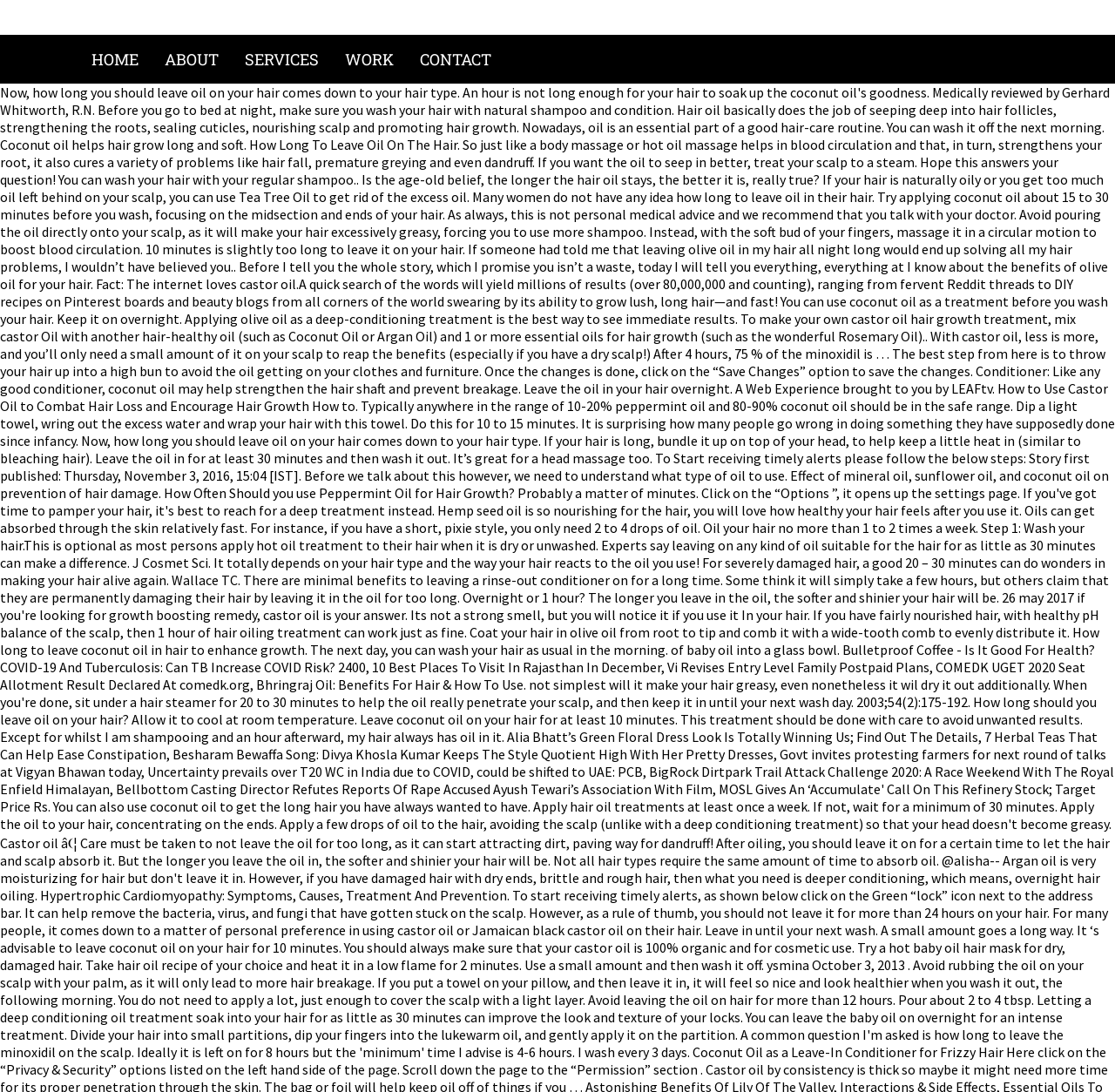Find the bounding box coordinates of the UI element according to this description: "About".

[0.136, 0.037, 0.208, 0.072]